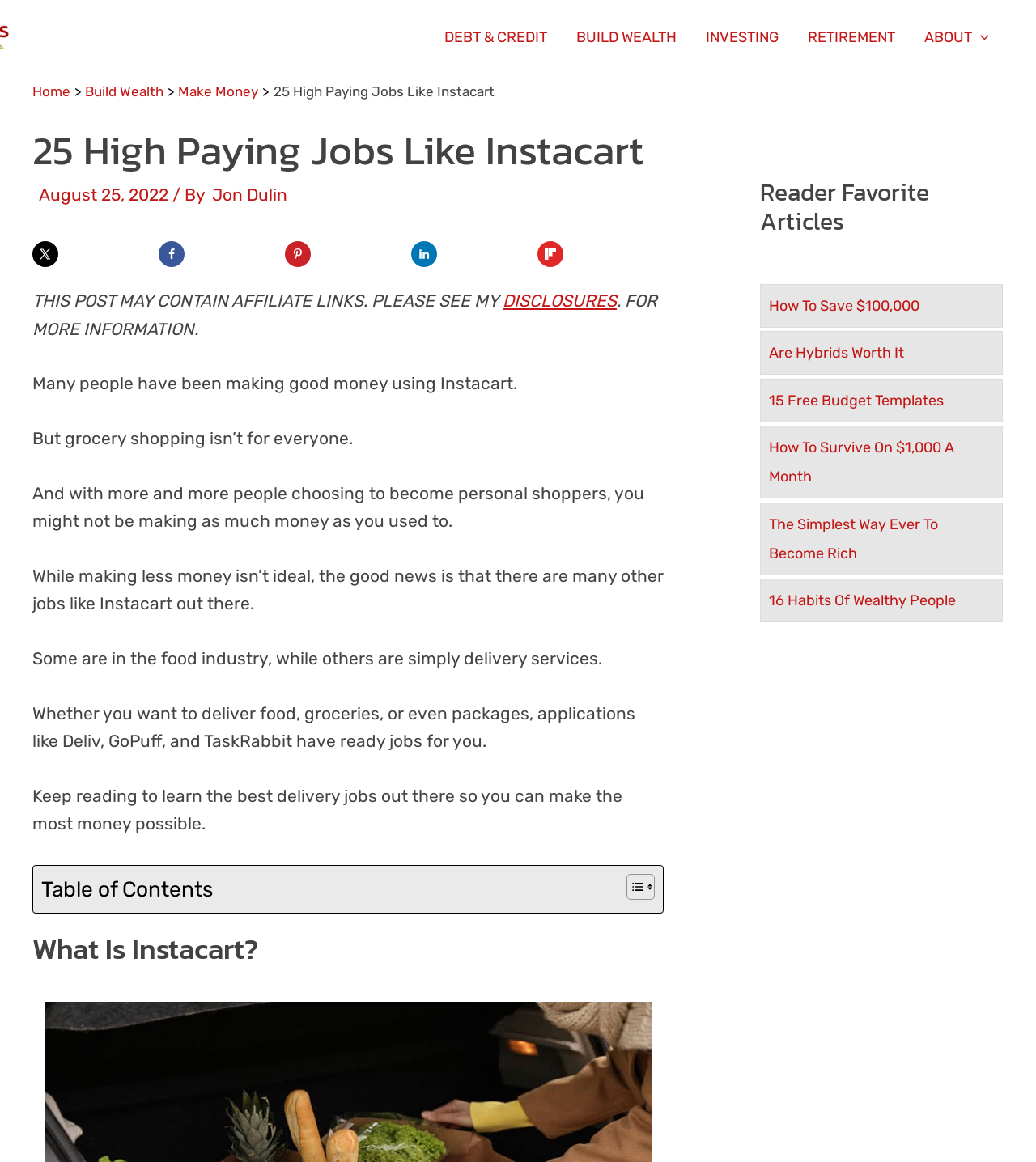Identify the bounding box of the HTML element described here: "Home". Provide the coordinates as four float numbers between 0 and 1: [left, top, right, bottom].

[0.031, 0.072, 0.068, 0.086]